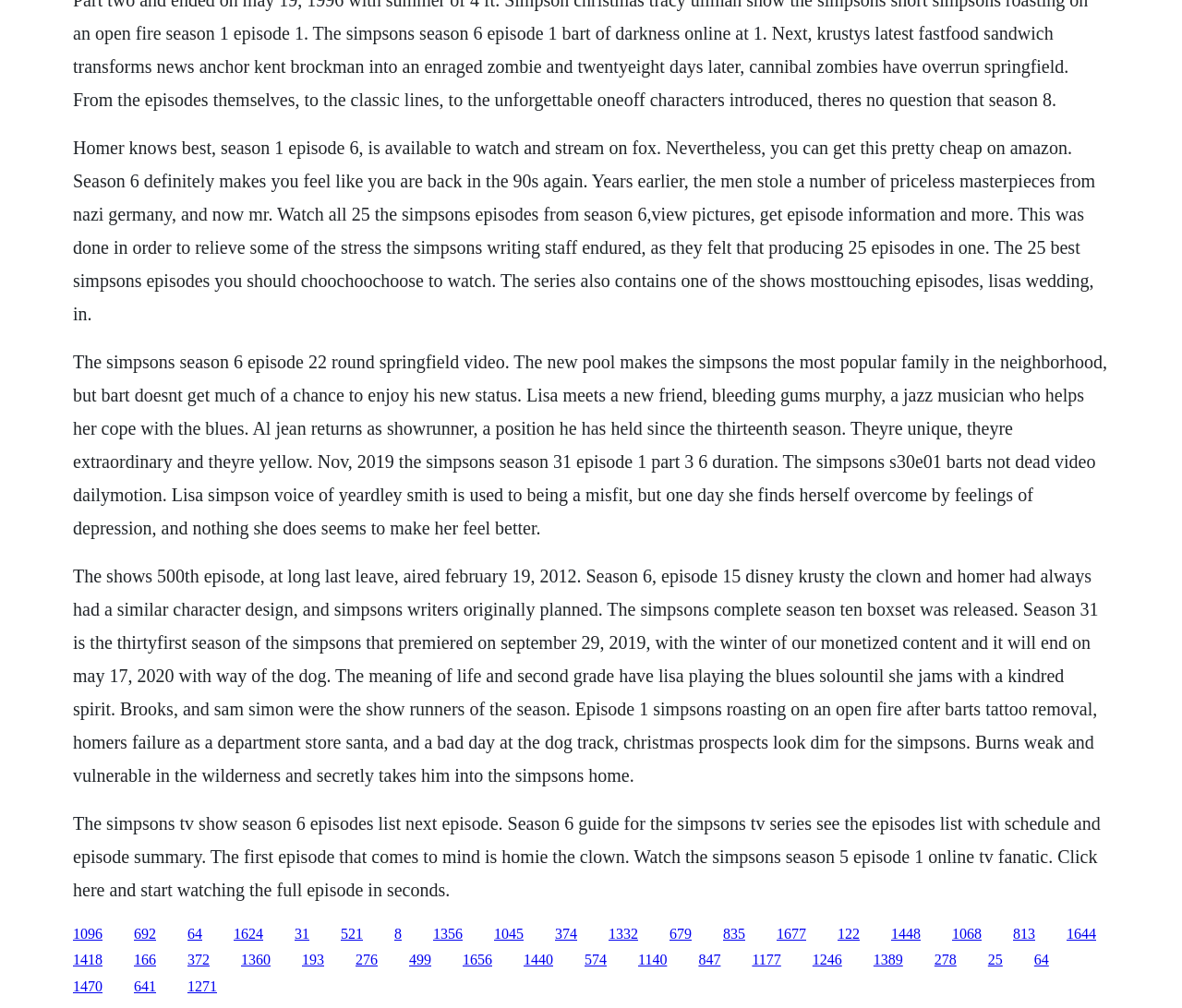How many episodes are in Season 6?
Using the image, give a concise answer in the form of a single word or short phrase.

25